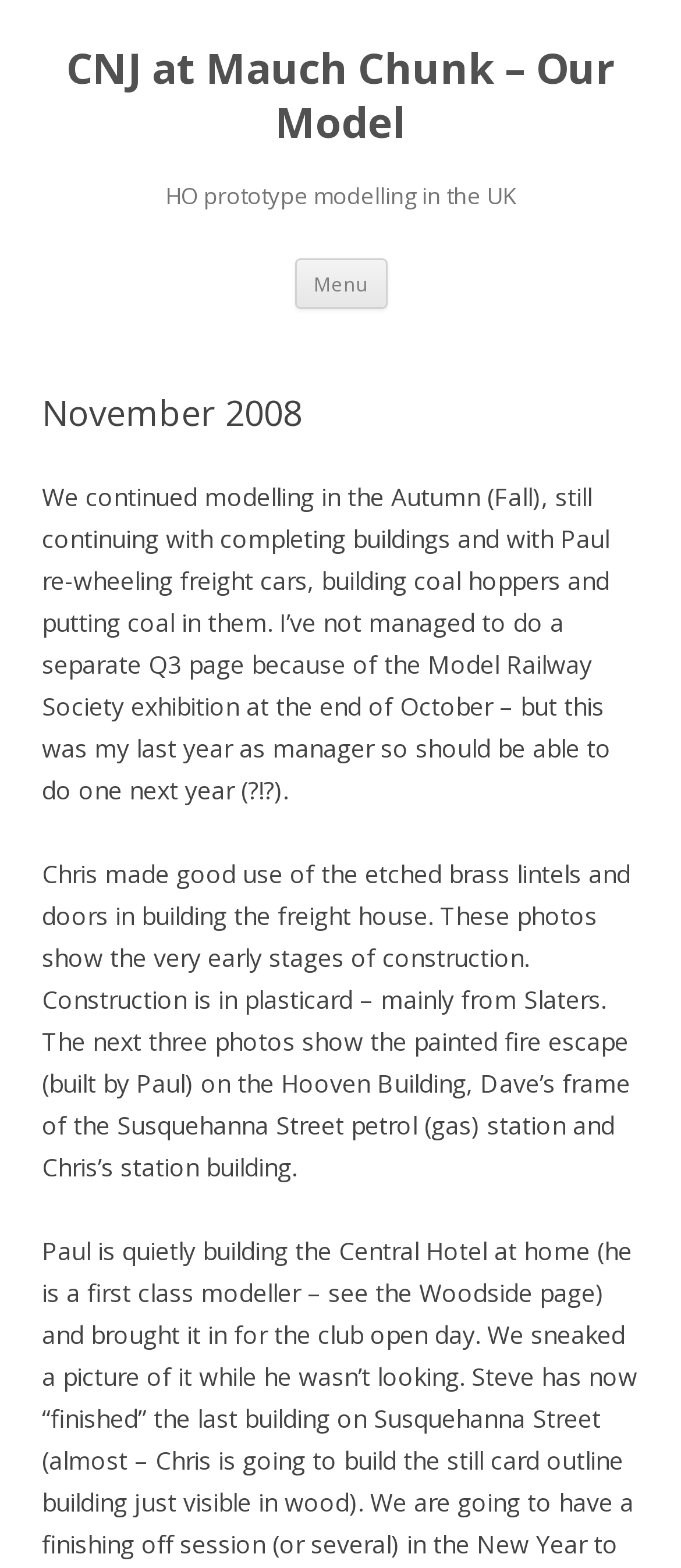Answer the question below with a single word or a brief phrase: 
What is the author doing in the Autumn?

Modelling